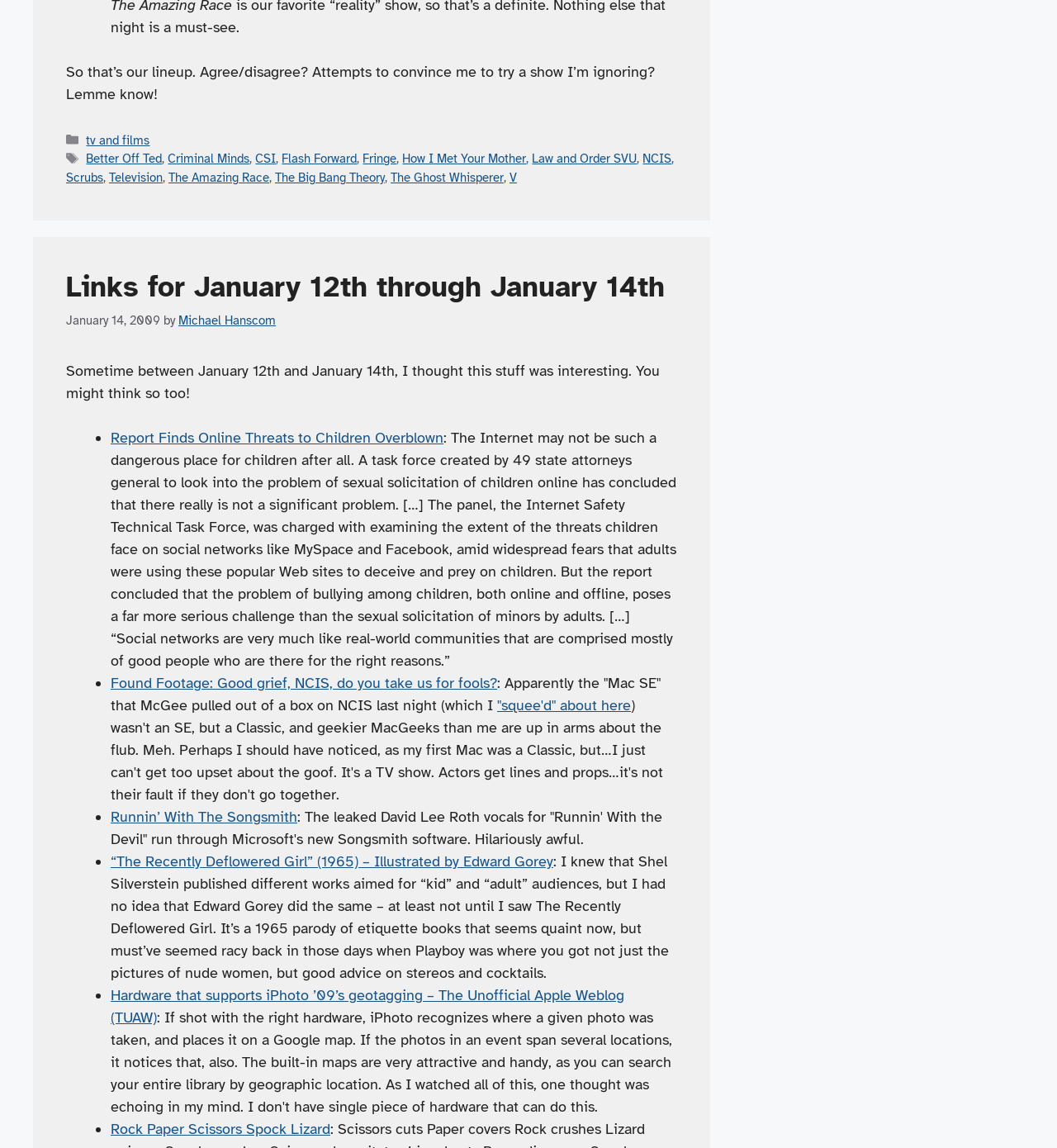Show the bounding box coordinates of the element that should be clicked to complete the task: "Explore the article '“The Recently Deflowered Girl” (1965) – Illustrated by Edward Gorey'".

[0.105, 0.742, 0.523, 0.758]